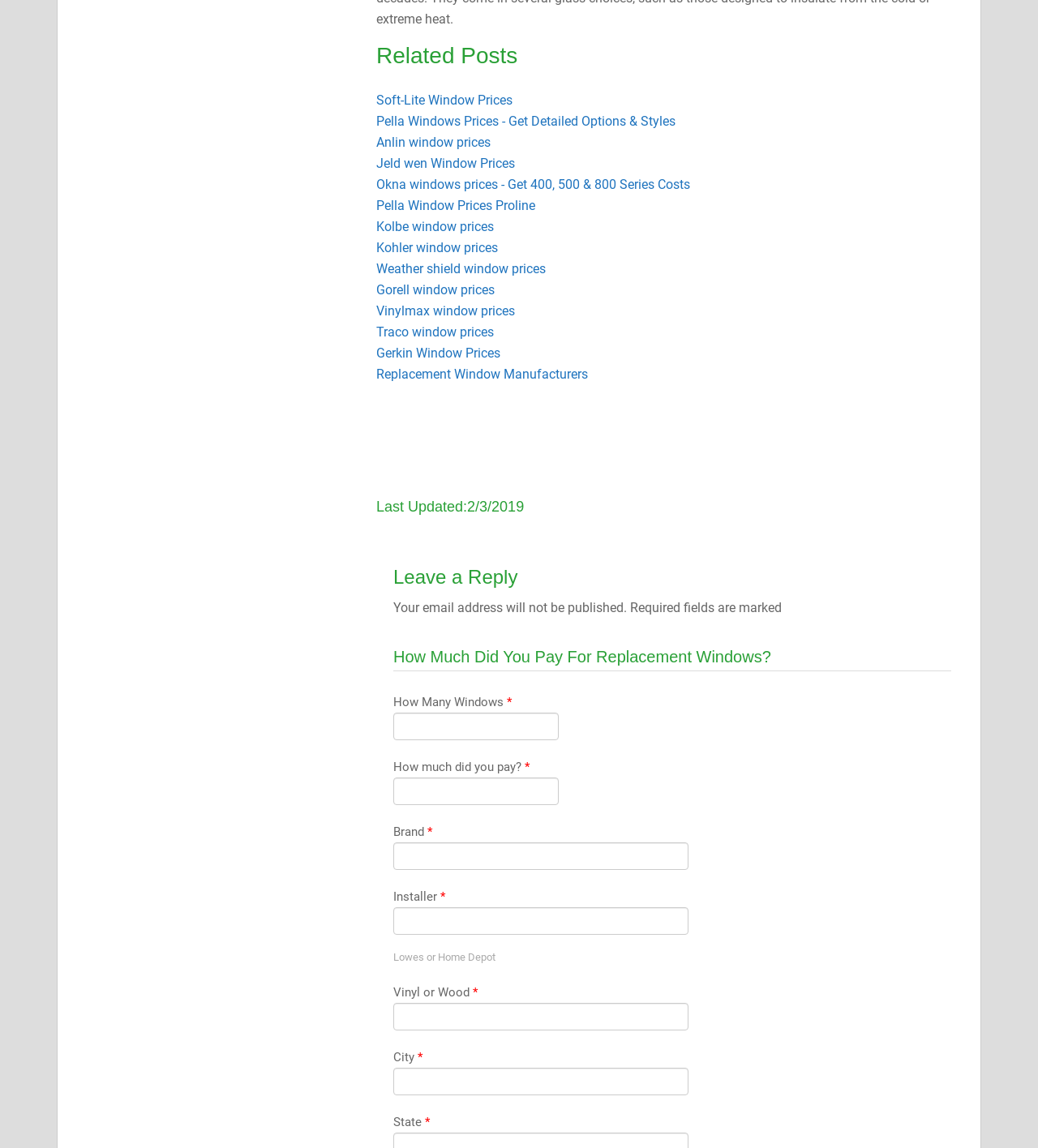Please predict the bounding box coordinates (top-left x, top-left y, bottom-right x, bottom-right y) for the UI element in the screenshot that fits the description: home

None